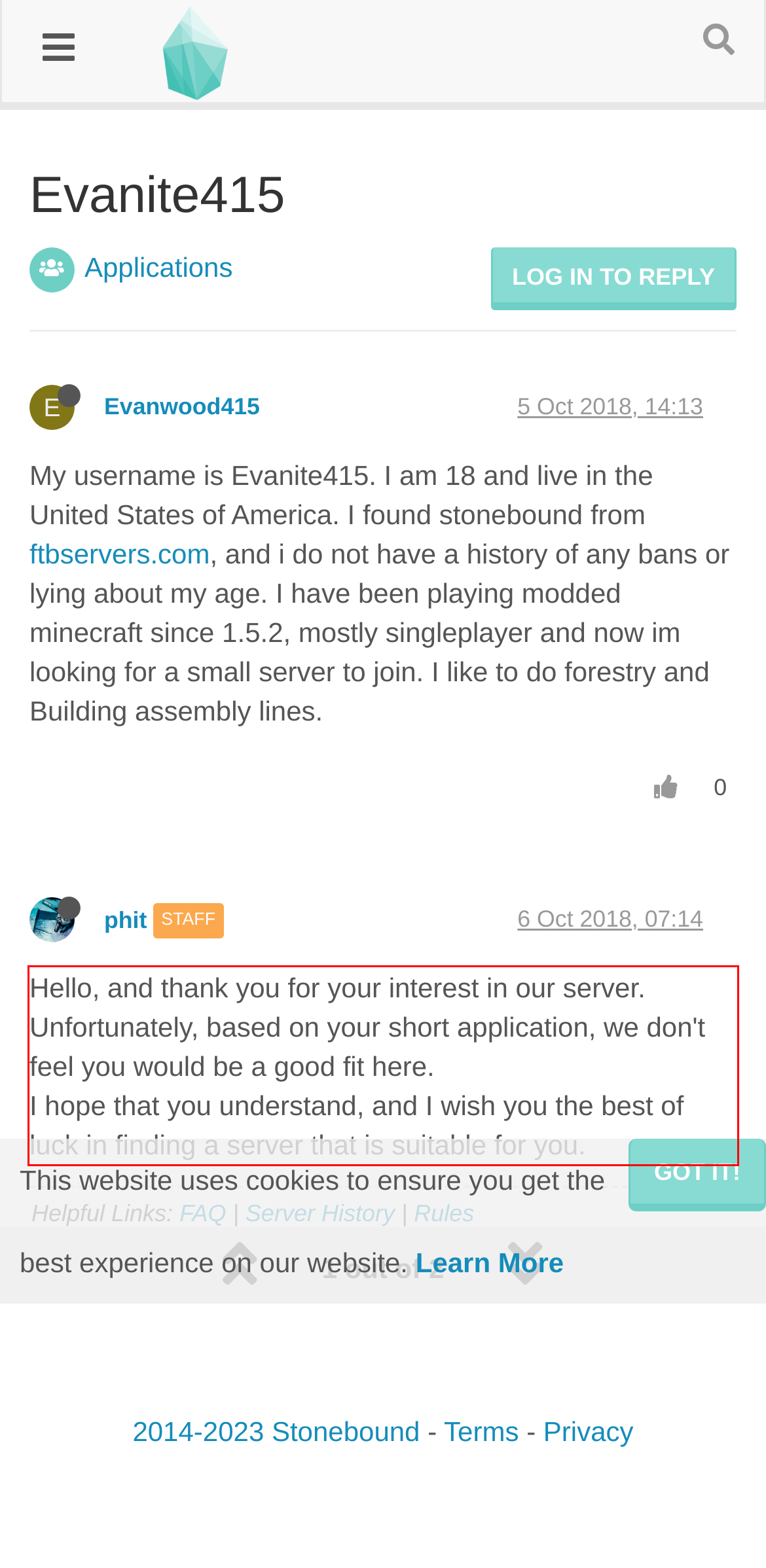You are provided with a webpage screenshot that includes a red rectangle bounding box. Extract the text content from within the bounding box using OCR.

Hello, and thank you for your interest in our server. Unfortunately, based on your short application, we don't feel you would be a good fit here. I hope that you understand, and I wish you the best of luck in finding a server that is suitable for you.